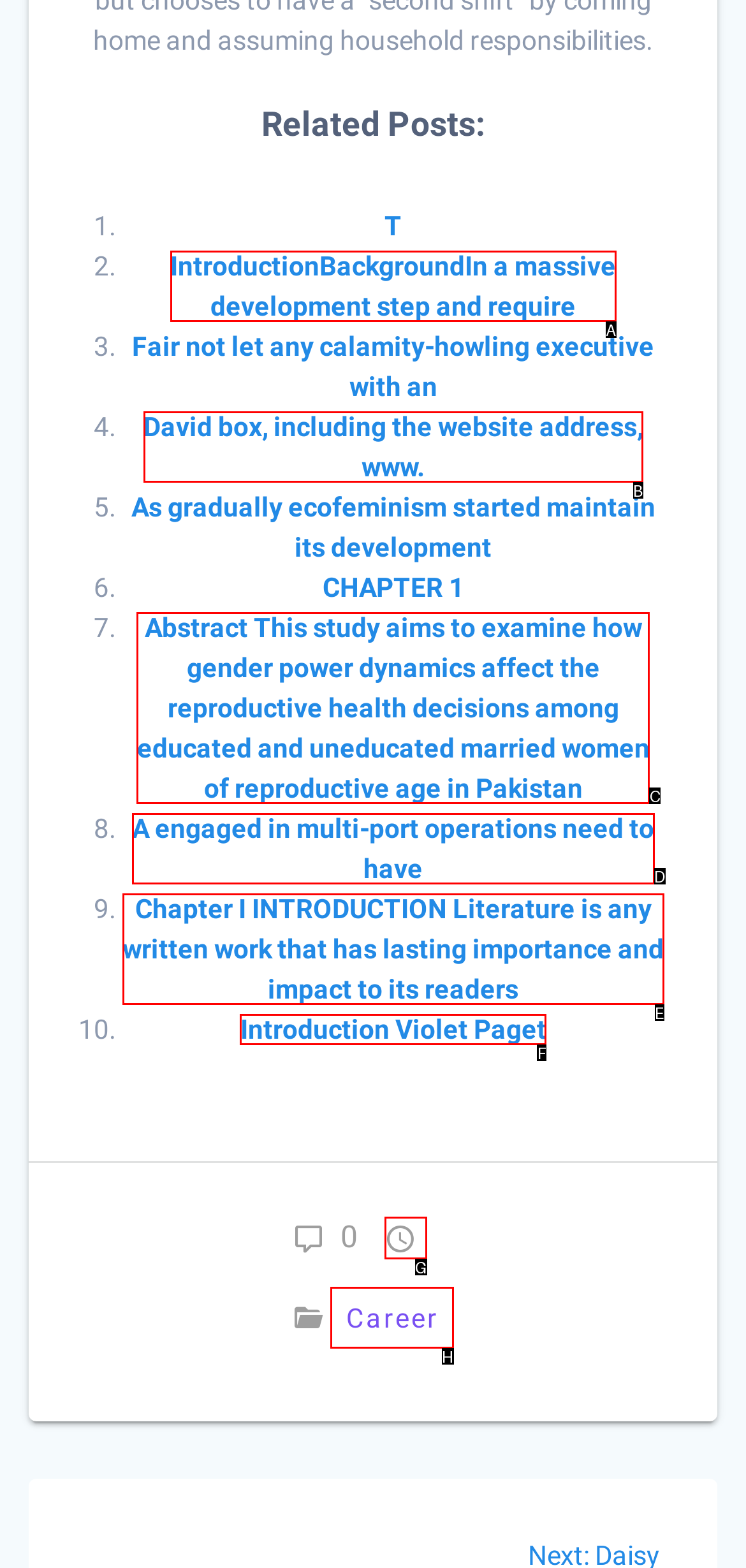To execute the task: Go to the 'Career' category, which one of the highlighted HTML elements should be clicked? Answer with the option's letter from the choices provided.

H